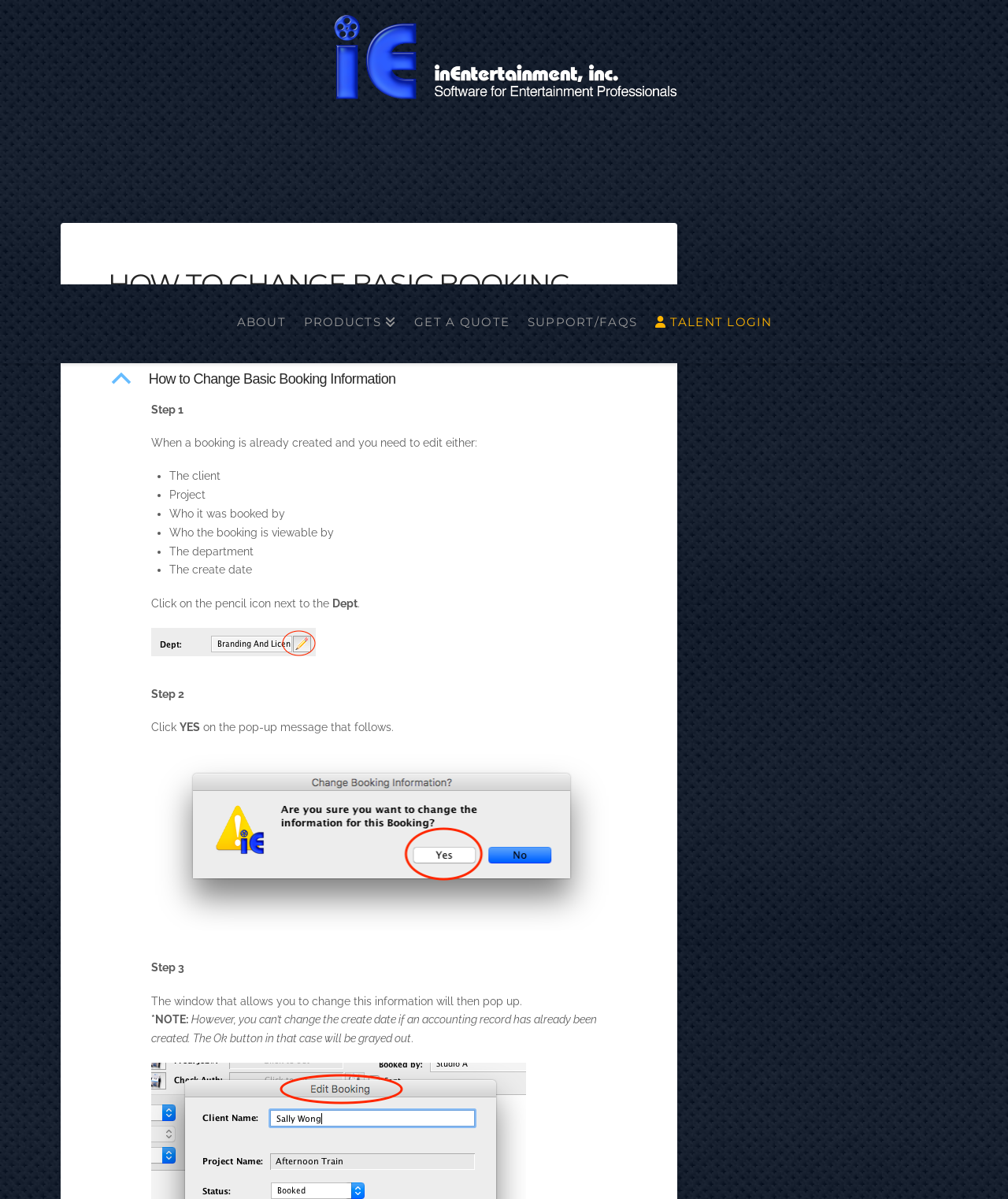Please answer the following question as detailed as possible based on the image: 
Can the create date be changed if an accounting record has already been created?

According to the note on the webpage, if an accounting record has already been created, the create date cannot be changed, and the Ok button will be grayed out.